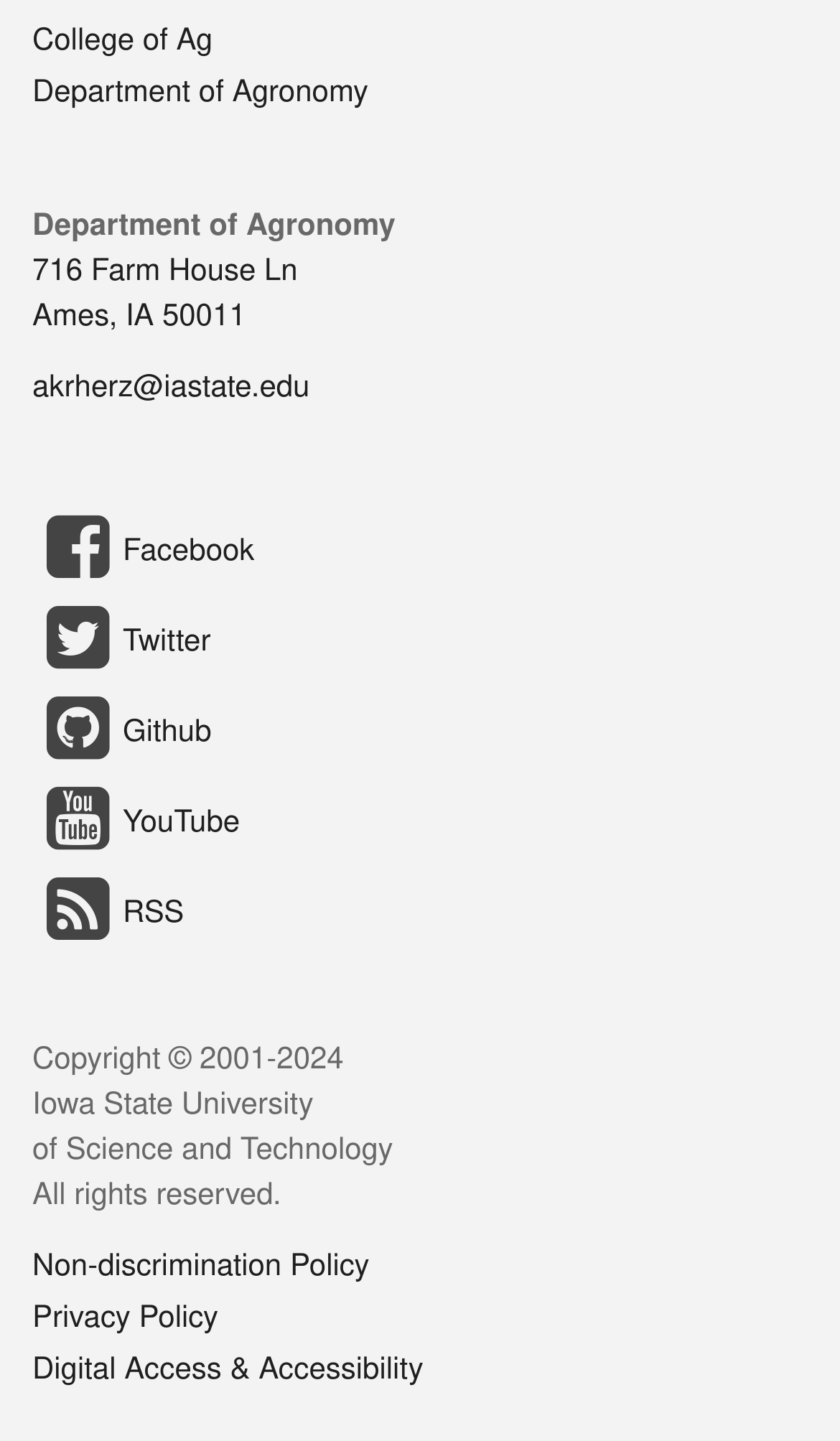Answer this question using a single word or a brief phrase:
What is the copyright year range?

2001-2024